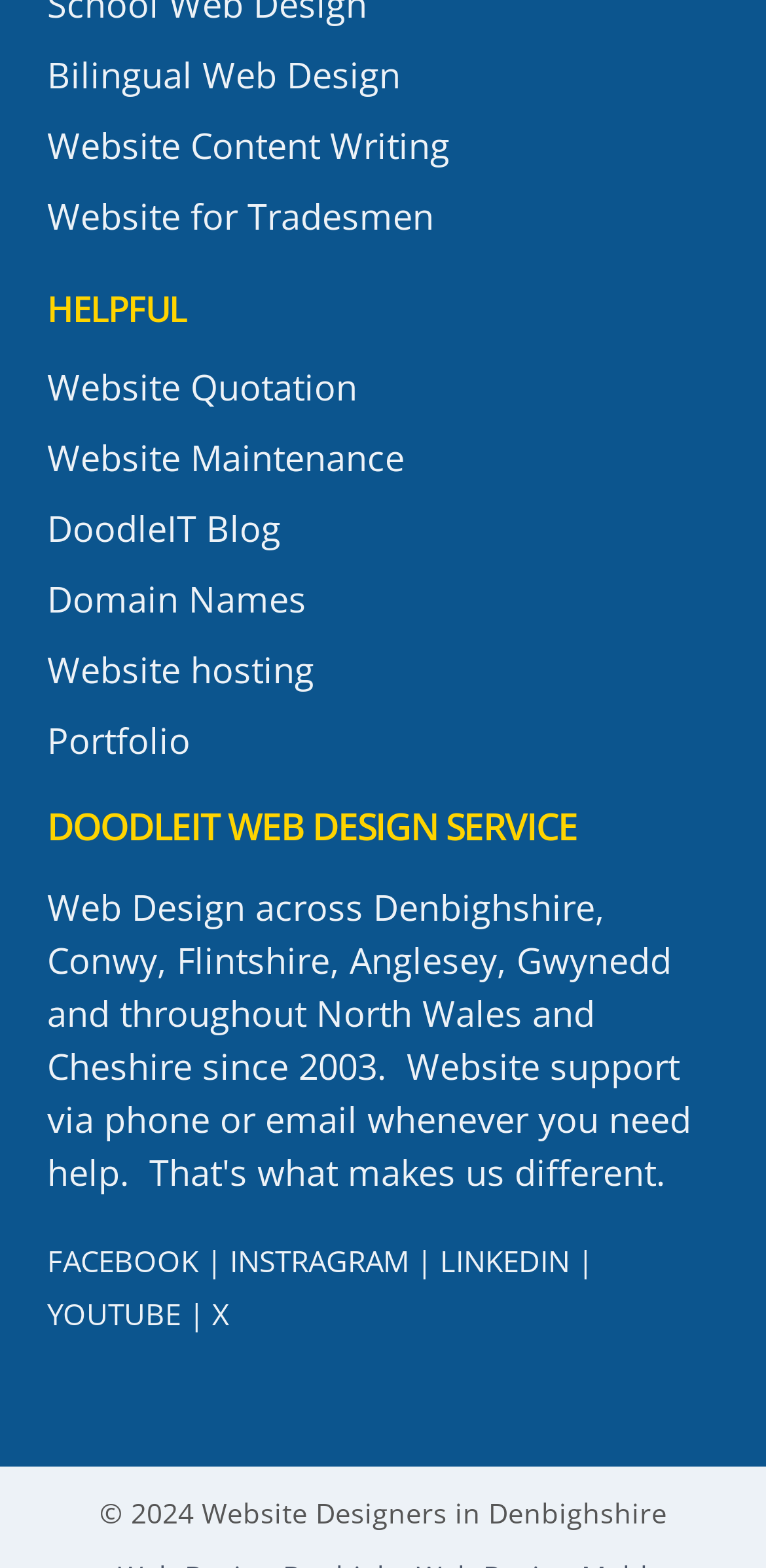Identify the bounding box coordinates for the UI element mentioned here: "Bilingual Web Design". Provide the coordinates as four float values between 0 and 1, i.e., [left, top, right, bottom].

[0.062, 0.026, 0.938, 0.071]